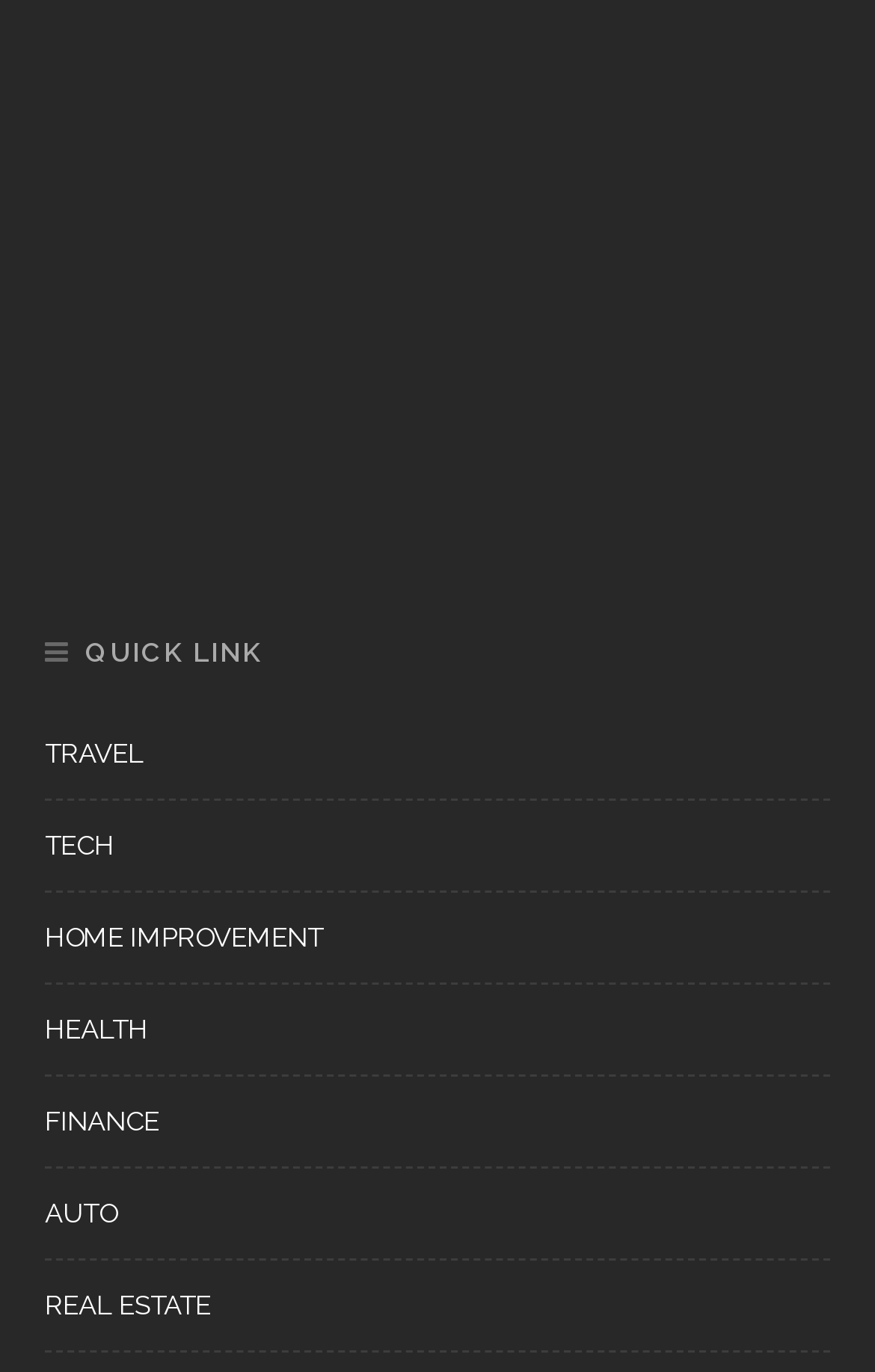What is the title of the second heading?
Please provide a detailed and thorough answer to the question.

The second heading on the webpage is 'How Moving Companies Can Help During Shifting Process?' which is located below the first heading with a bounding box coordinate of [0.218, 0.187, 0.949, 0.245].